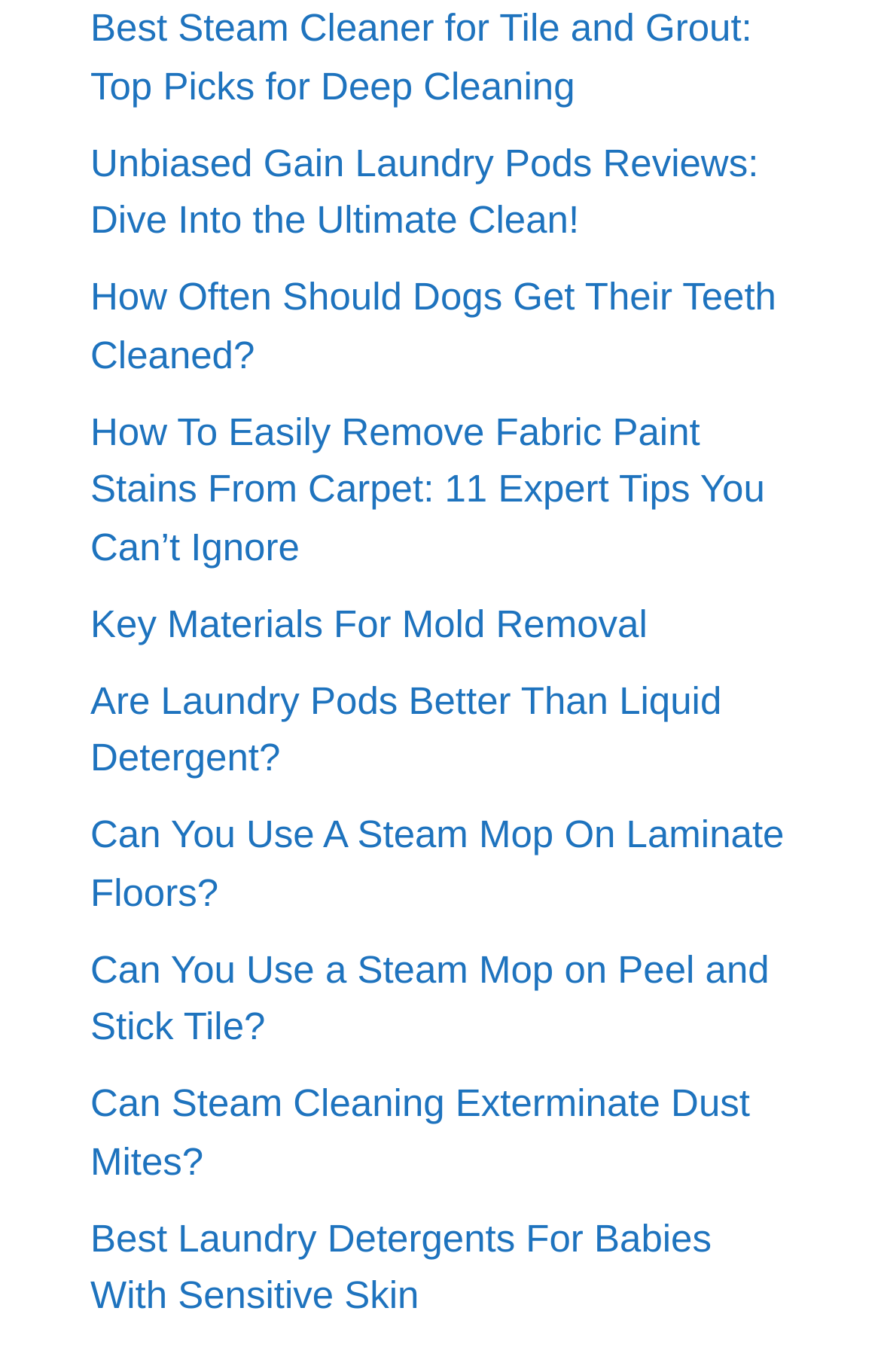Is there a link about dog teeth cleaning?
Answer the question with just one word or phrase using the image.

Yes